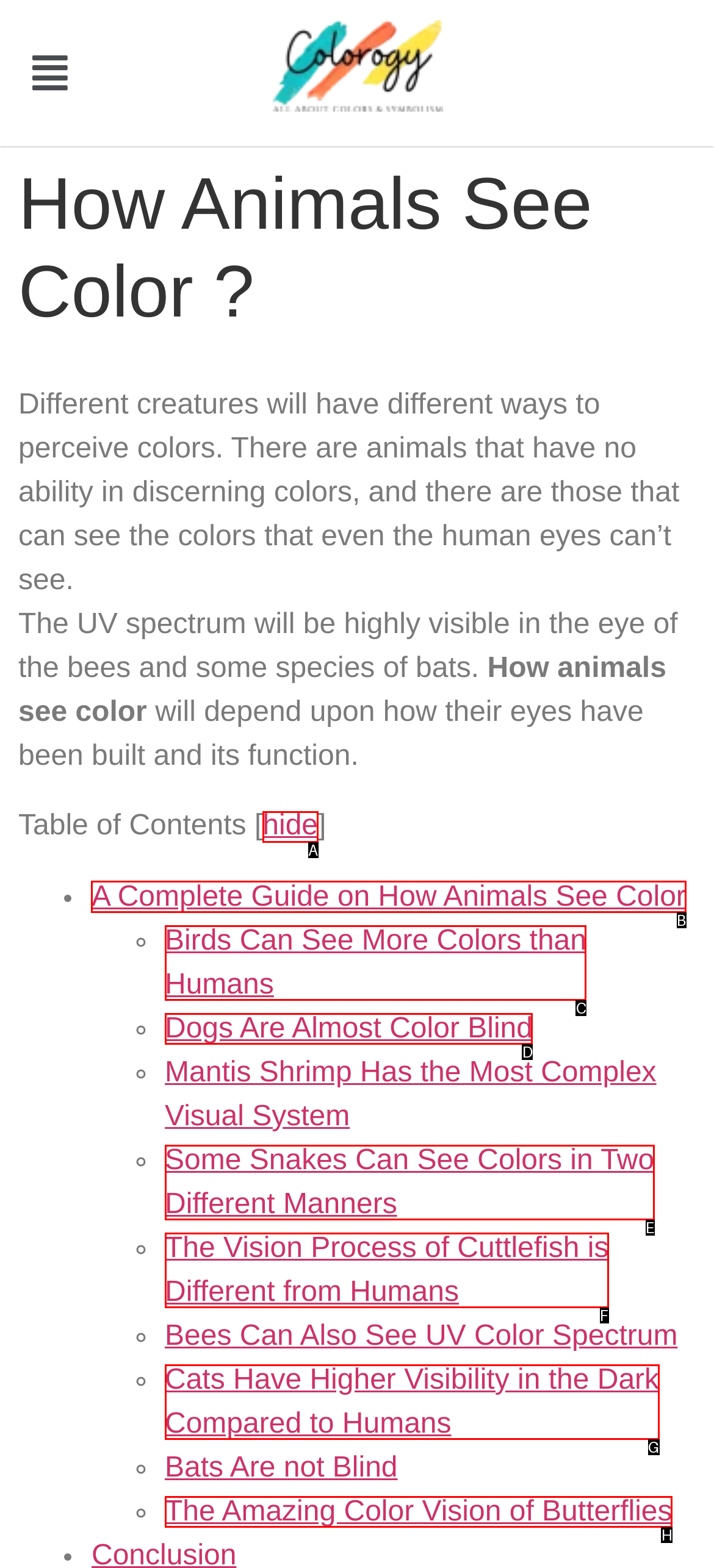Determine the letter of the element to click to accomplish this task: Read the article 'A Complete Guide on How Animals See Color'. Respond with the letter.

B